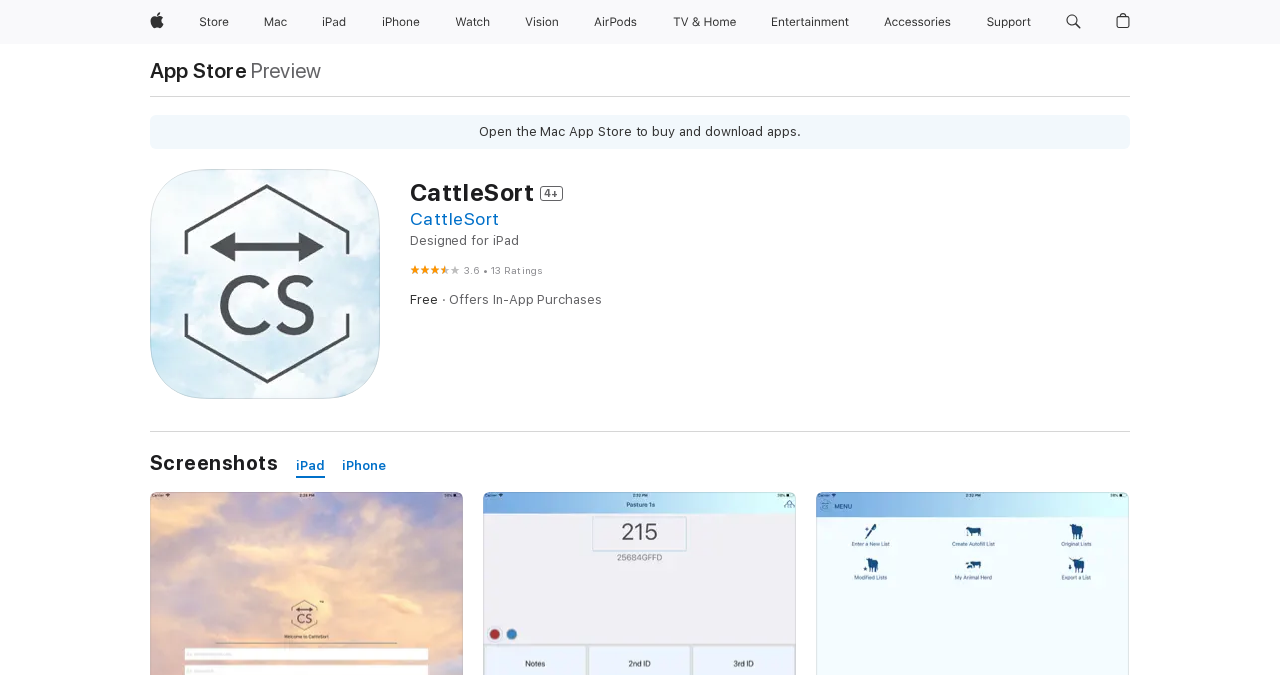From the webpage screenshot, predict the bounding box coordinates (top-left x, top-left y, bottom-right x, bottom-right y) for the UI element described here: title="twitter"

None